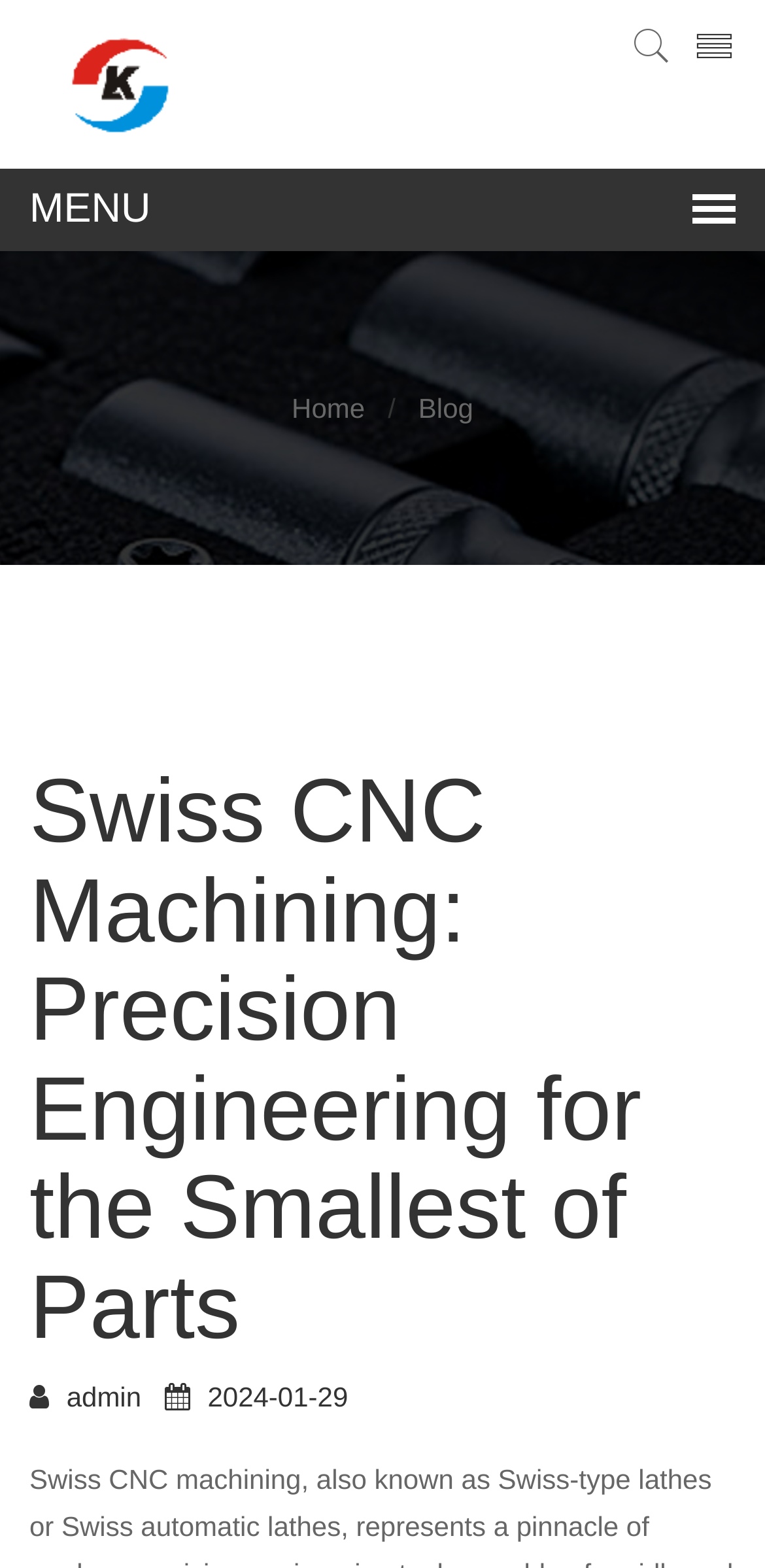Provide a thorough and detailed response to the question by examining the image: 
How many navigation links are there?

I counted the navigation links 'Home', 'Blog', and the separator in between, which makes a total of 3 navigation links.